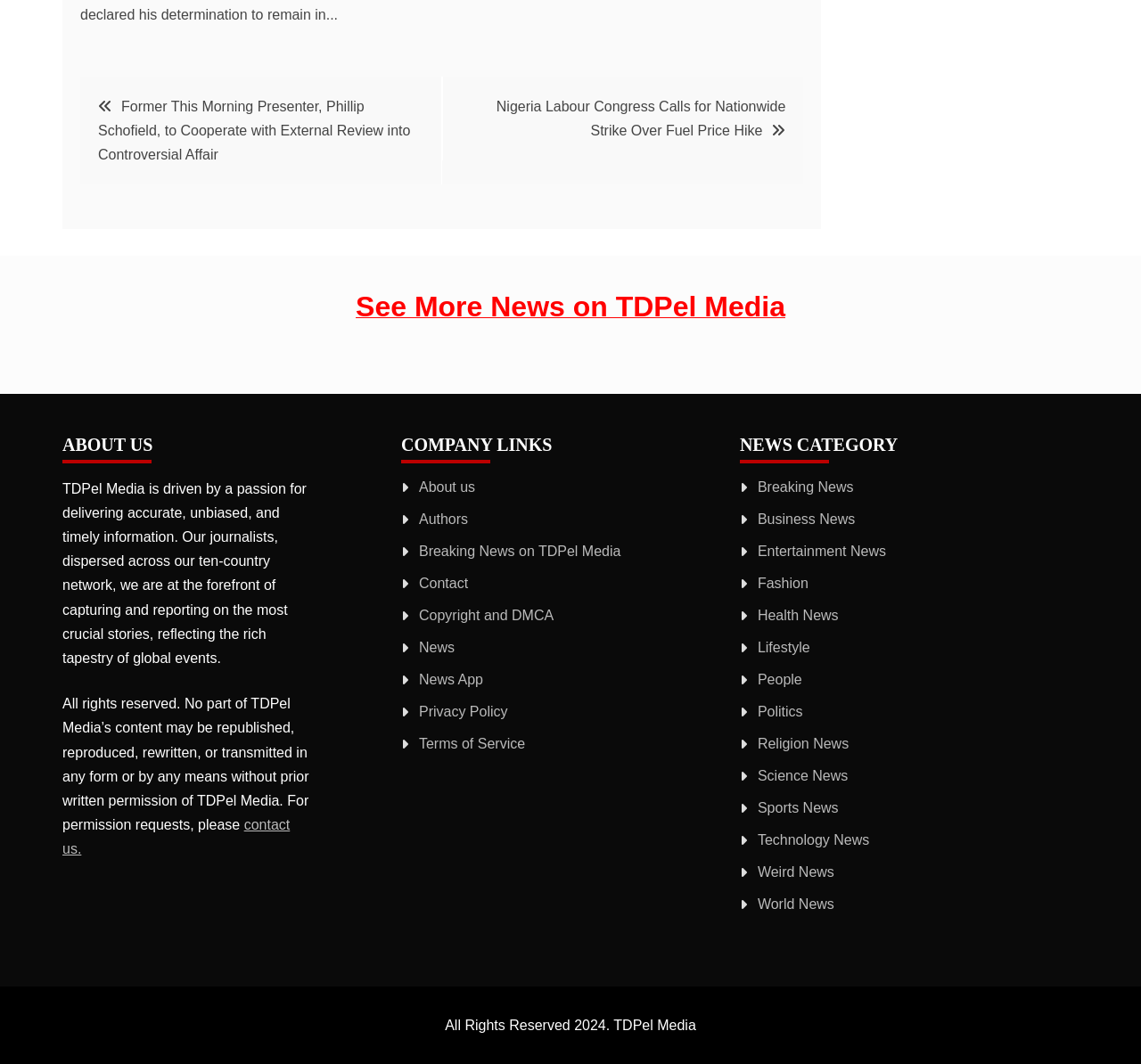How many links are available in the 'Posts' navigation?
Based on the screenshot, provide your answer in one word or phrase.

2